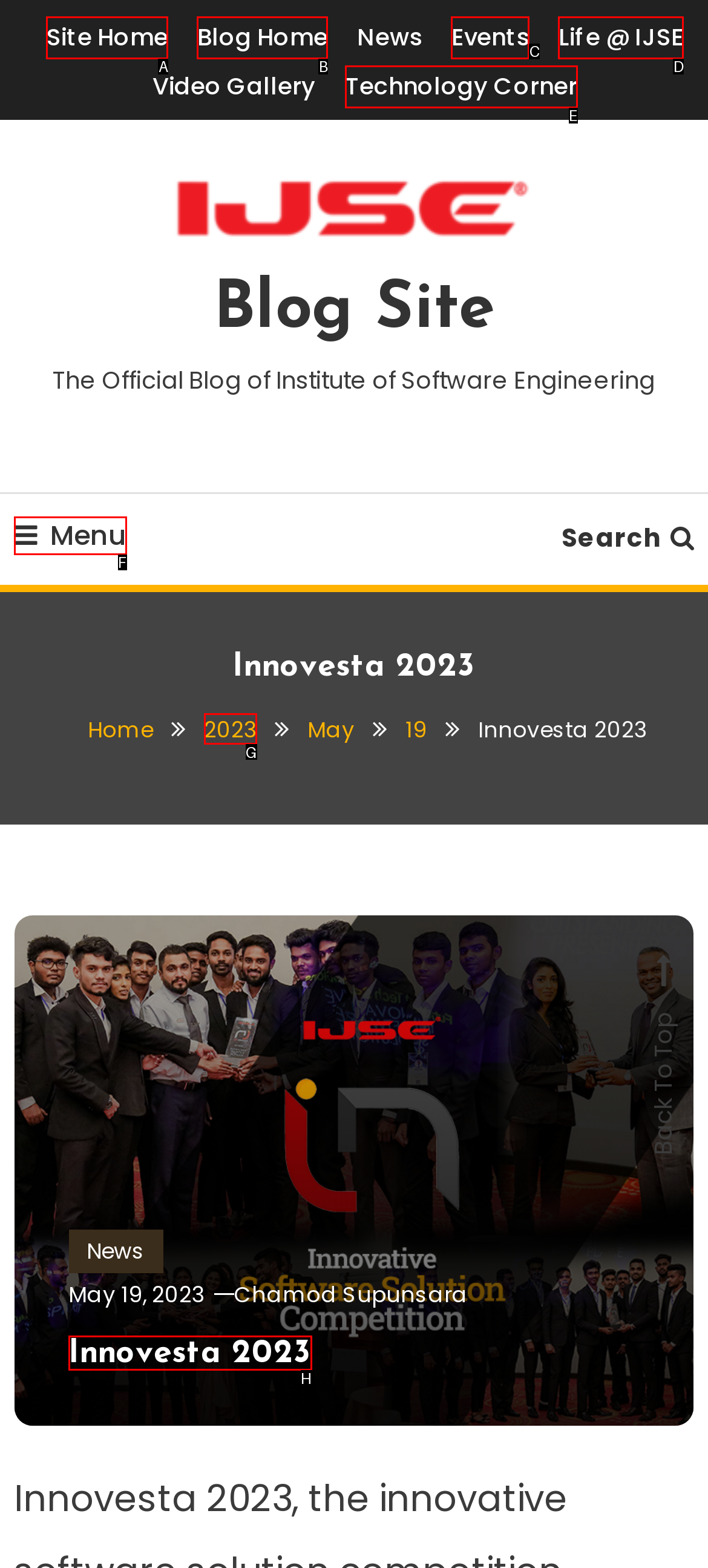Given the description: Events, choose the HTML element that matches it. Indicate your answer with the letter of the option.

C